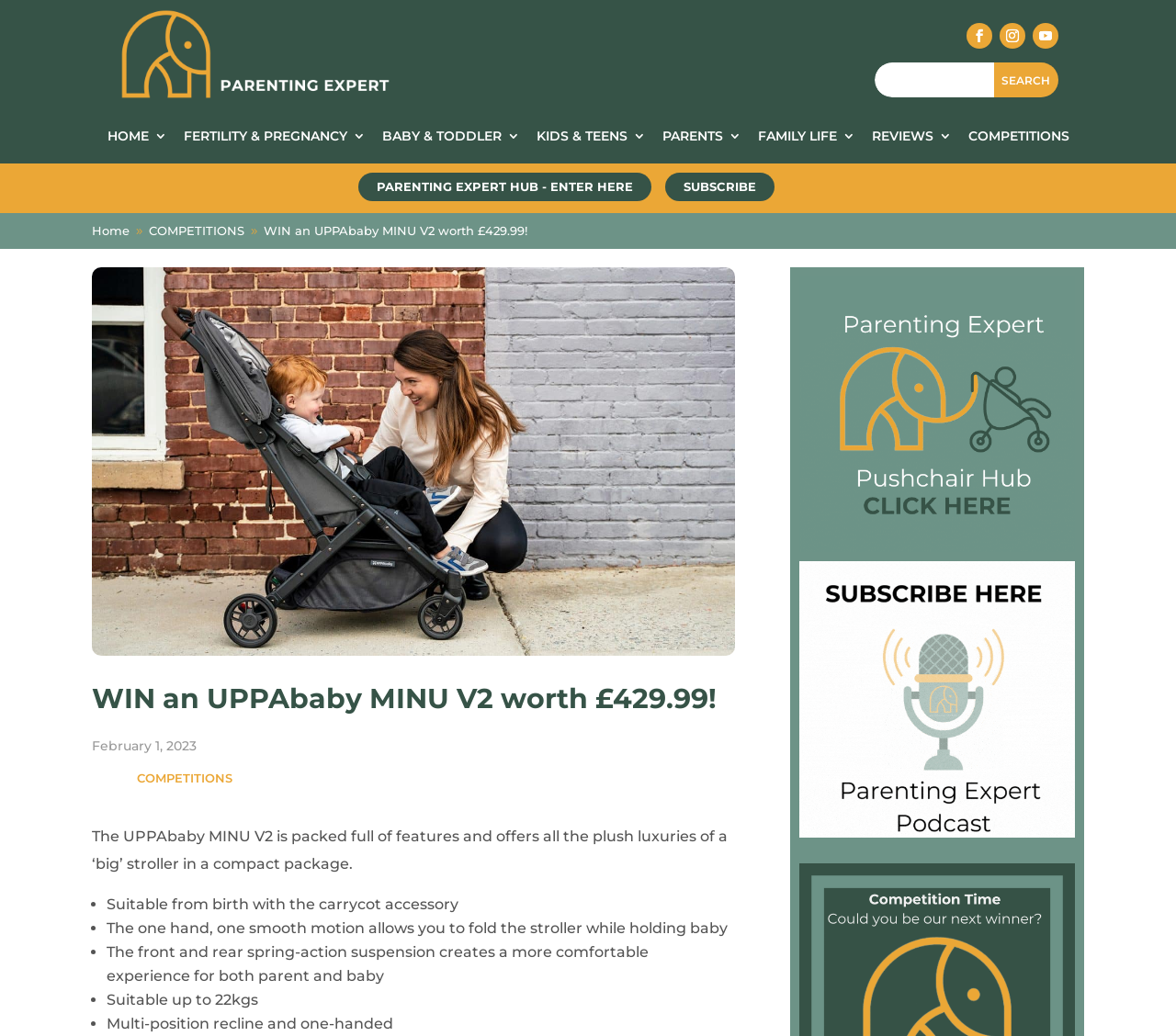Observe the image and answer the following question in detail: What is the date of the competition?

The date of the competition is mentioned at the top of the webpage as 'February 1, 2023'.